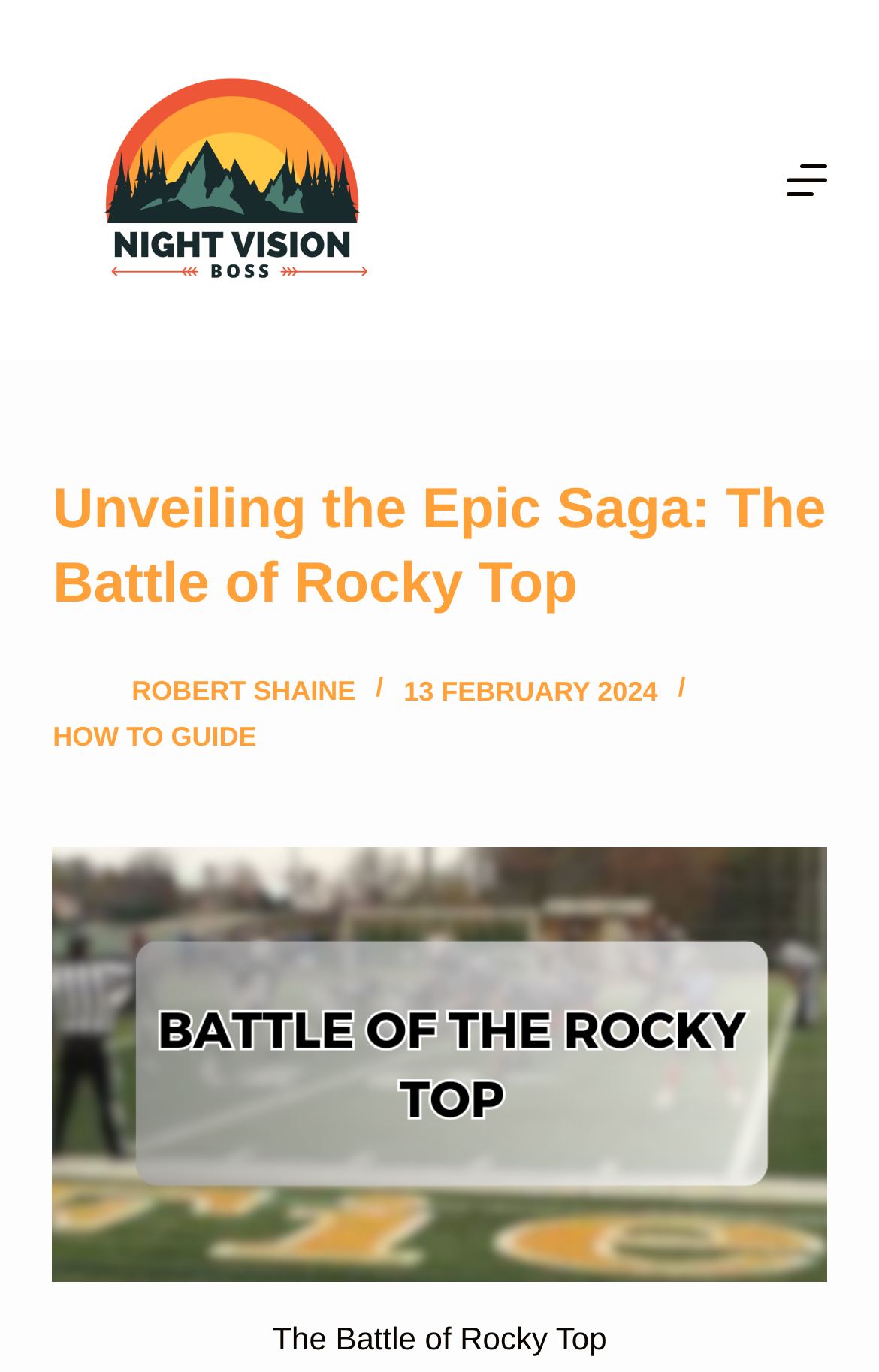What is the topic of the article?
Refer to the image and answer the question using a single word or phrase.

The Battle of Rocky Top